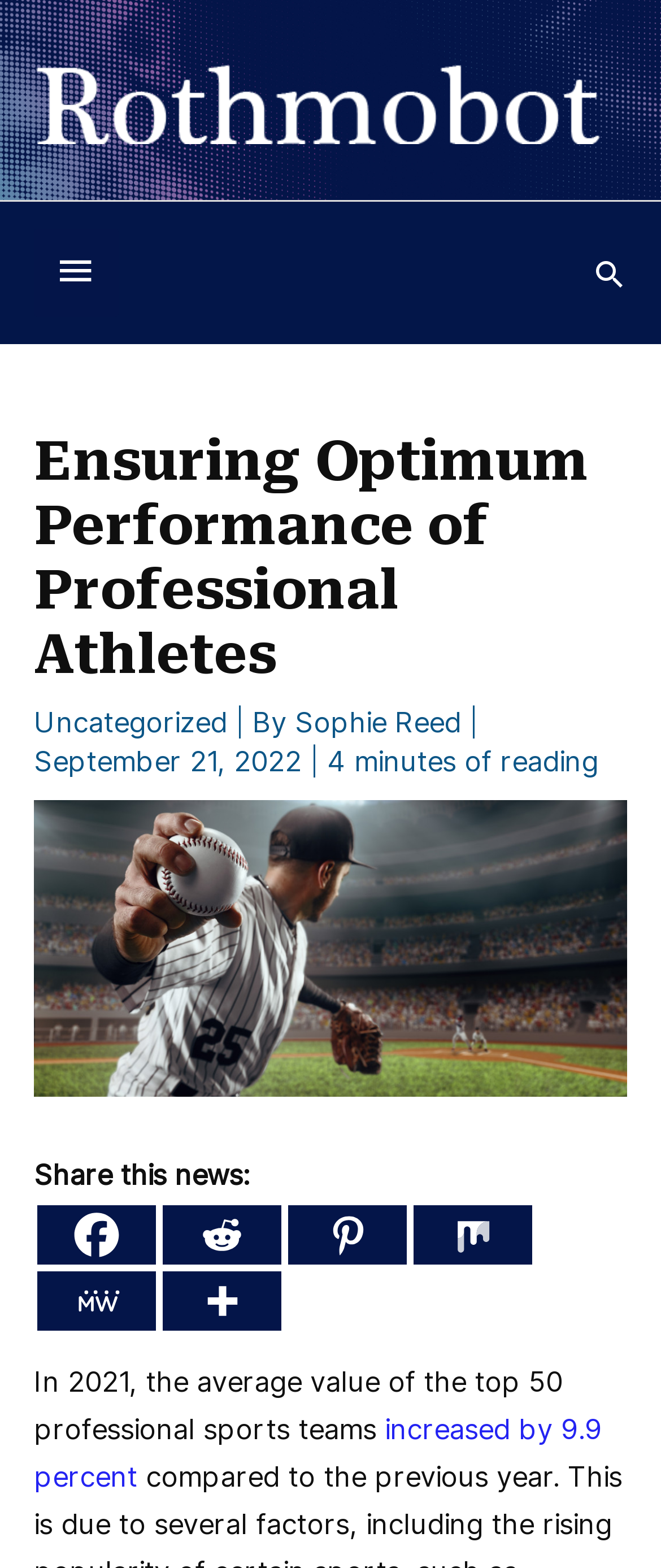Please determine the bounding box coordinates of the element to click in order to execute the following instruction: "Read the article by Sophie Reed". The coordinates should be four float numbers between 0 and 1, specified as [left, top, right, bottom].

[0.446, 0.449, 0.71, 0.471]